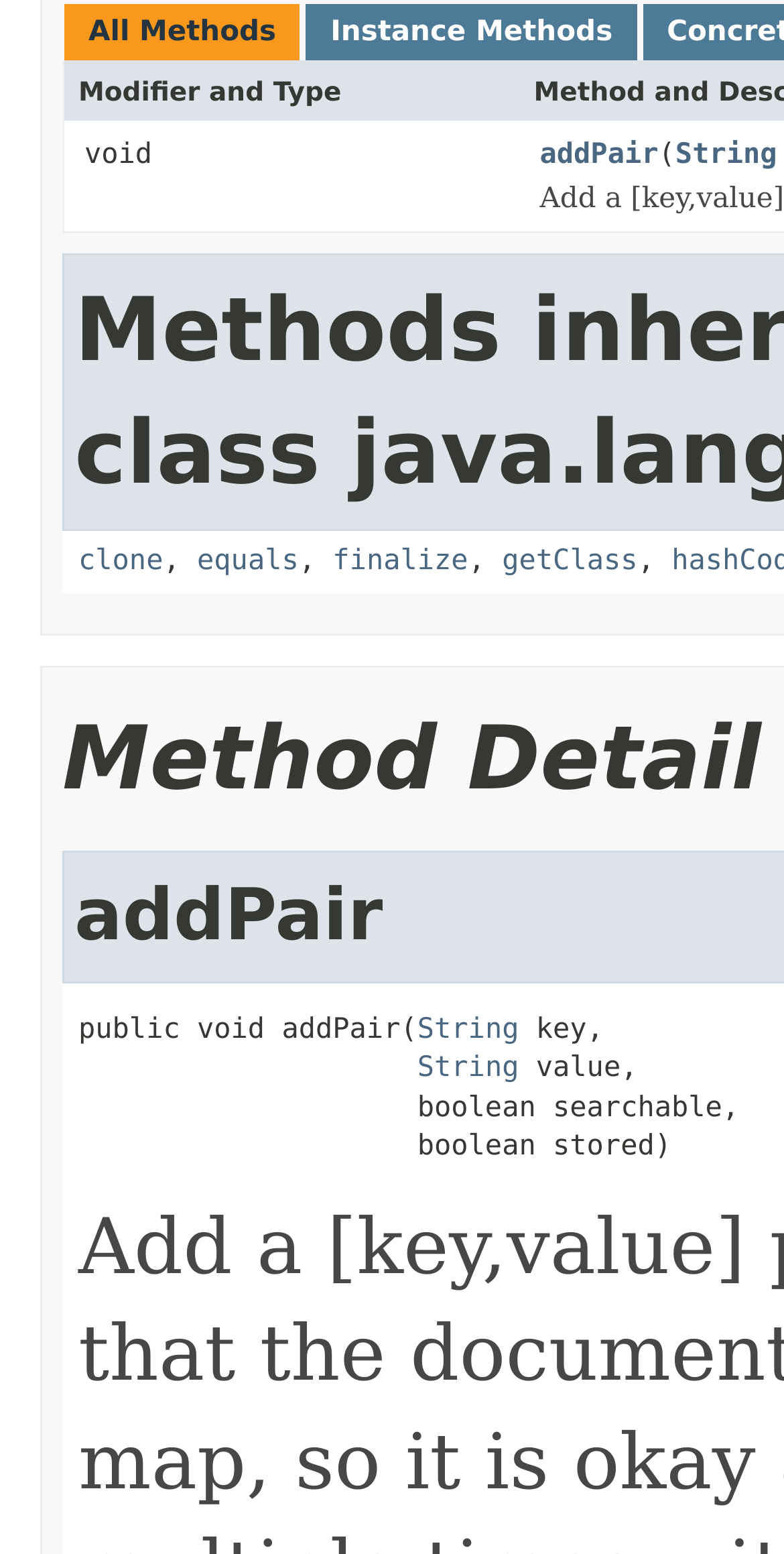What is the purpose of the 'clone' method?
Answer with a single word or phrase by referring to the visual content.

Not specified